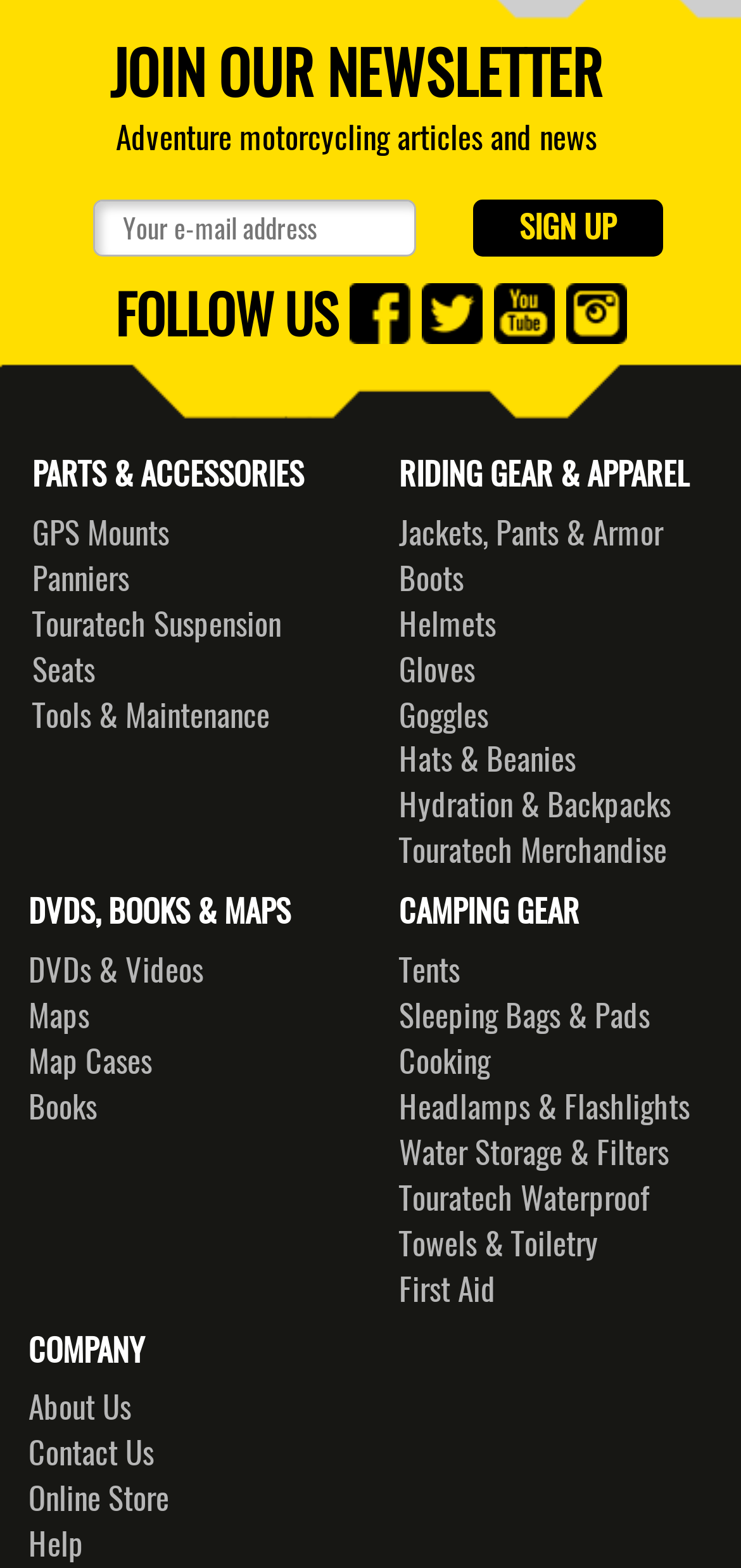Determine the bounding box coordinates of the clickable element to achieve the following action: 'Contact Us'. Provide the coordinates as four float values between 0 and 1, formatted as [left, top, right, bottom].

[0.038, 0.913, 0.208, 0.94]